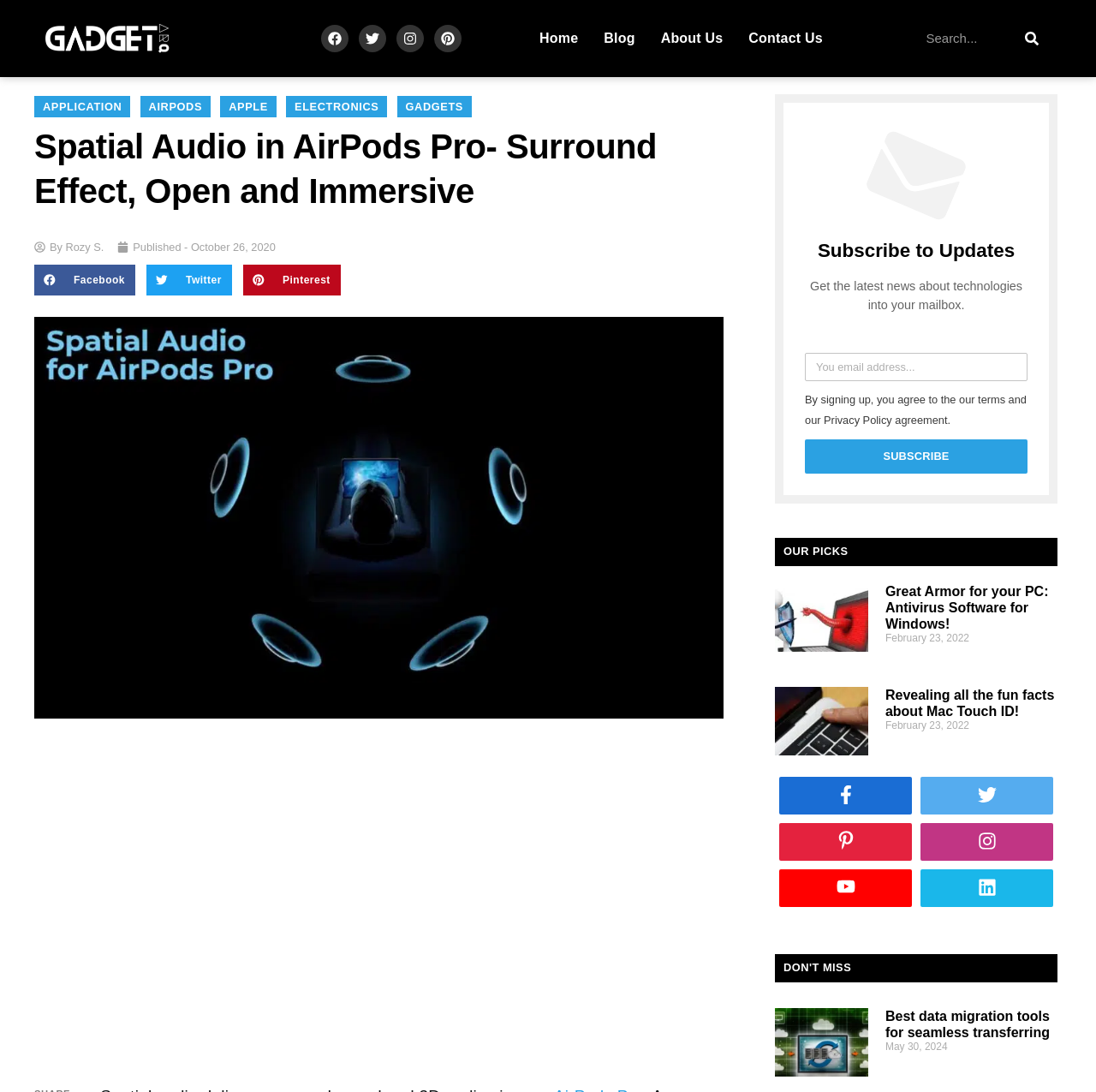How many articles are listed under 'OUR PICKS'?
Give a detailed response to the question by analyzing the screenshot.

Under the heading 'OUR PICKS', there are three articles listed, each with a link, heading, and publication date.